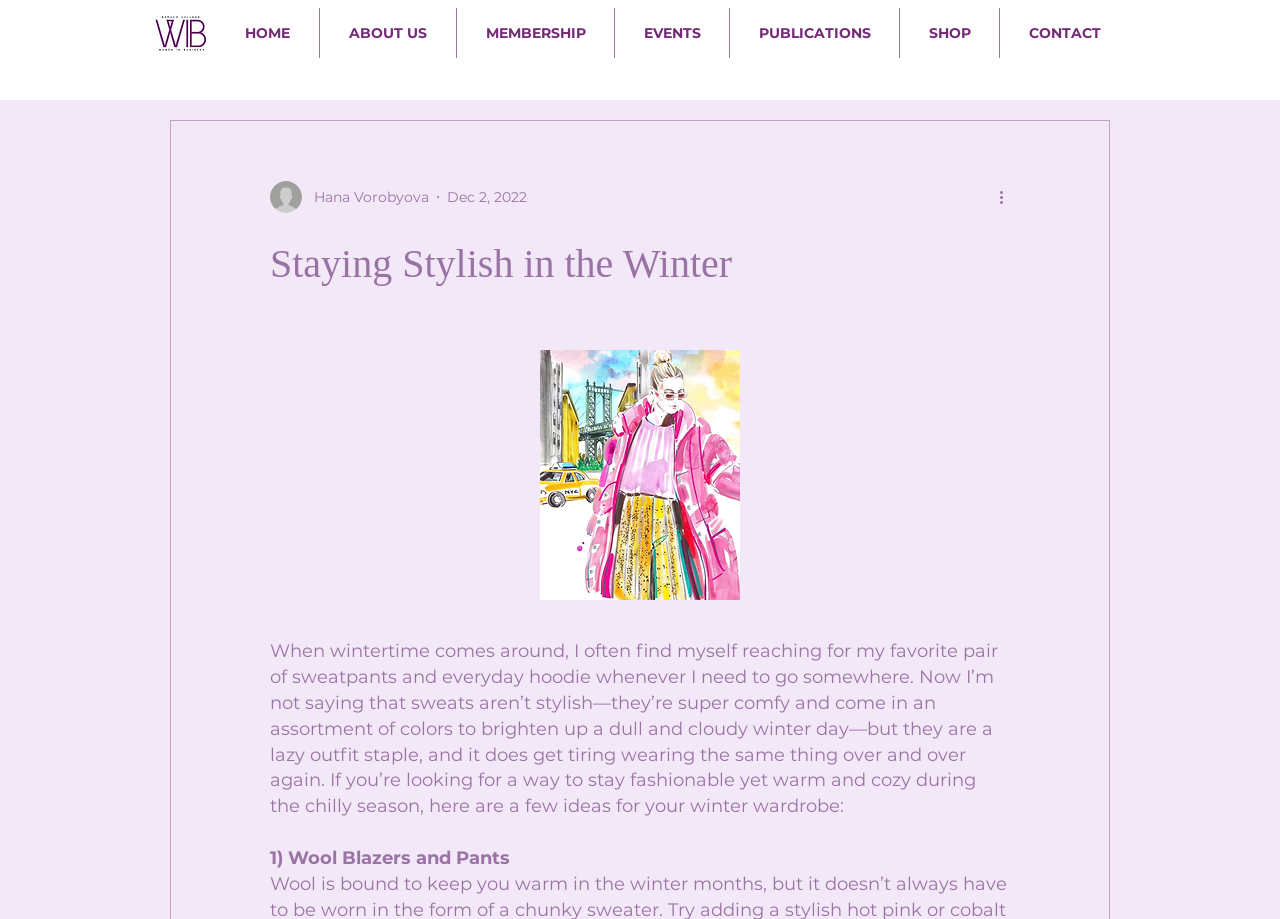Refer to the screenshot and give an in-depth answer to this question: What is the main topic of the article?

The main topic of the article can be inferred from the heading 'Staying Stylish in the Winter' and the content of the article, which discusses ways to stay fashionable during the winter season.